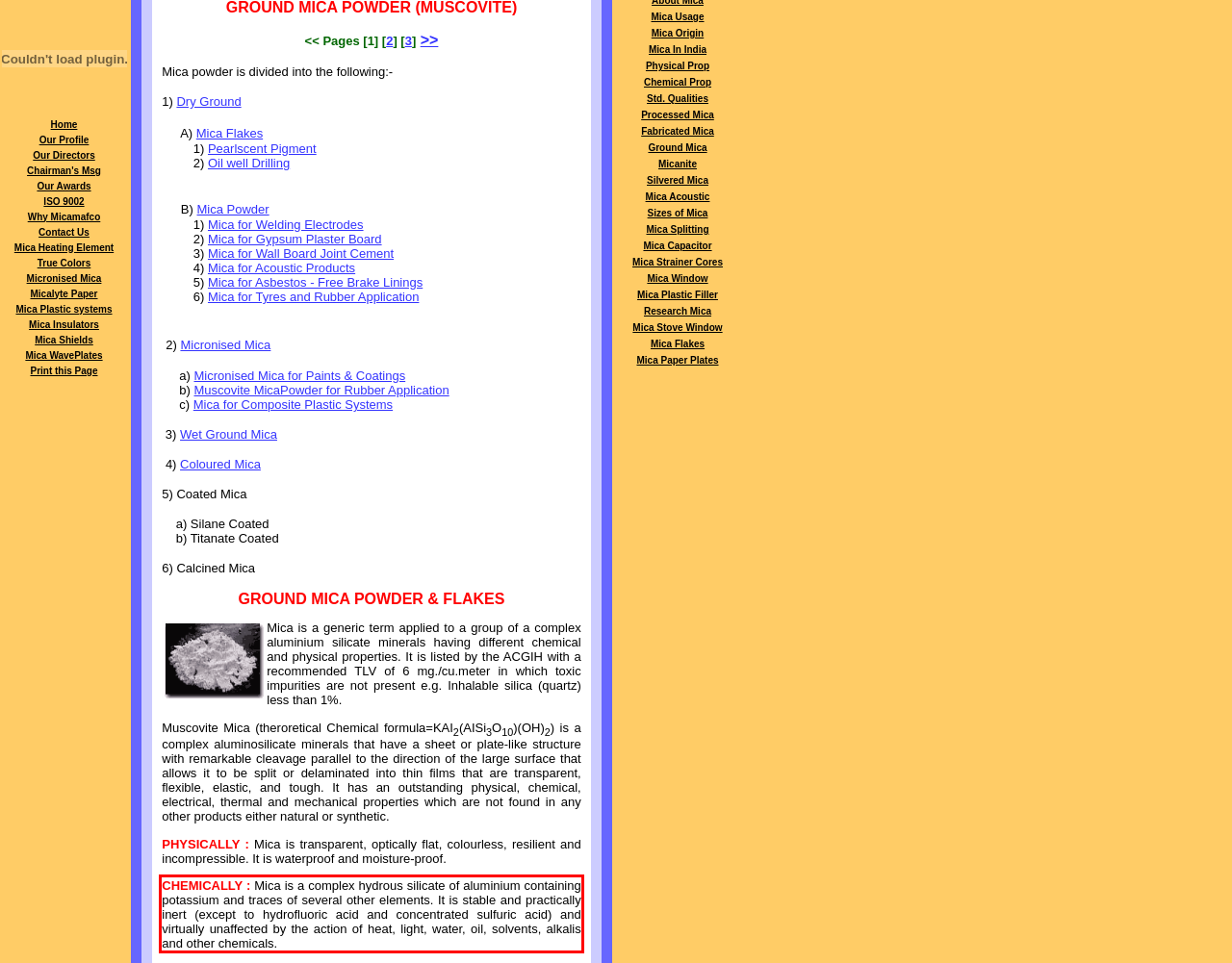Identify the text inside the red bounding box on the provided webpage screenshot by performing OCR.

CHEMICALLY : Mica is a complex hydrous silicate of aluminium containing potassium and traces of several other elements. It is stable and practically inert (except to hydrofluoric acid and concentrated sulfuric acid) and virtually unaffected by the action of heat, light, water, oil, solvents, alkalis and other chemicals.